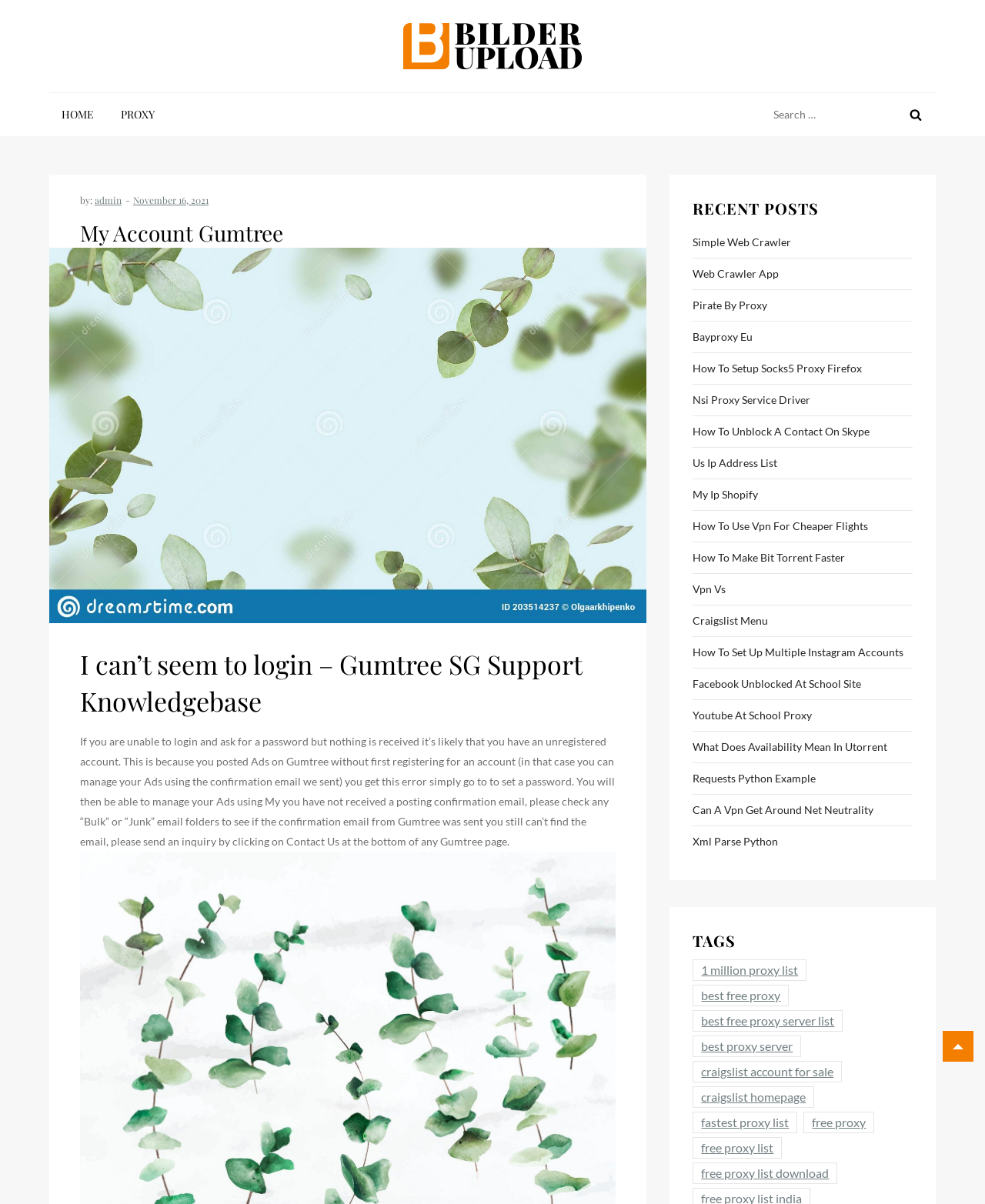Locate the bounding box coordinates of the clickable region to complete the following instruction: "Click on HOME."

[0.05, 0.077, 0.108, 0.113]